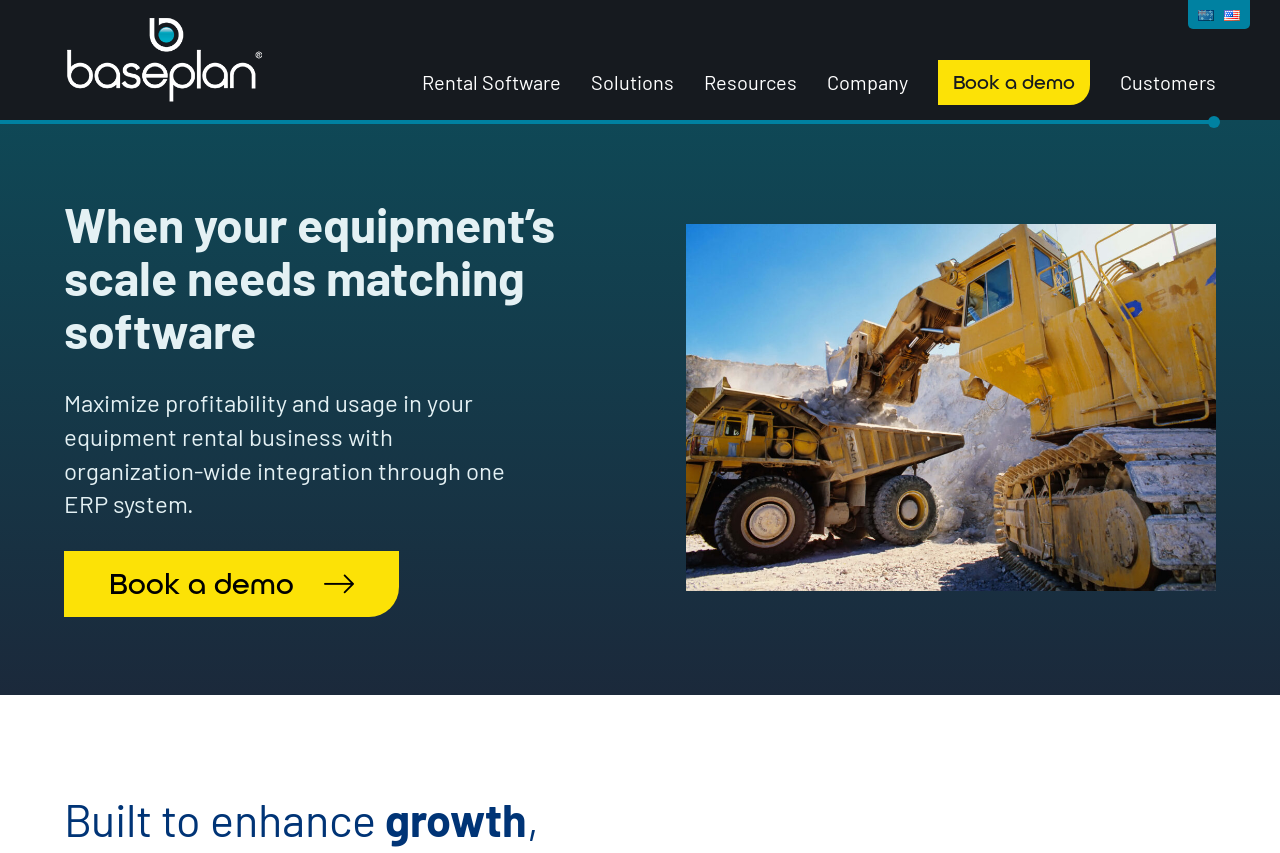Offer a meticulous caption that includes all visible features of the webpage.

The webpage is about Baseplan, a software designed for heavy equipment rental companies to streamline their operations and increase profits. At the top left, there is a logo consisting of two images and a link. Below the logo, there is a navigation menu with four options: "Rental Software", "Solutions", "Resources", and "Company", which are evenly spaced and aligned horizontally. 

To the right of the navigation menu, there are two links: "Book a demo" and "Customers". At the top right corner, there are two language options: "English" and "English (US)", each accompanied by a small flag icon.

The main content of the webpage starts with a heading that reads "When your equipment’s scale needs matching software". Below the heading, there is a paragraph of text that explains how Baseplan can help maximize profitability and usage in equipment rental businesses through organization-wide integration.

On the right side of the main content, there is a large figure that takes up most of the vertical space. At the bottom left, there is a call-to-action button that reads "Book a demo" with an arrow icon.